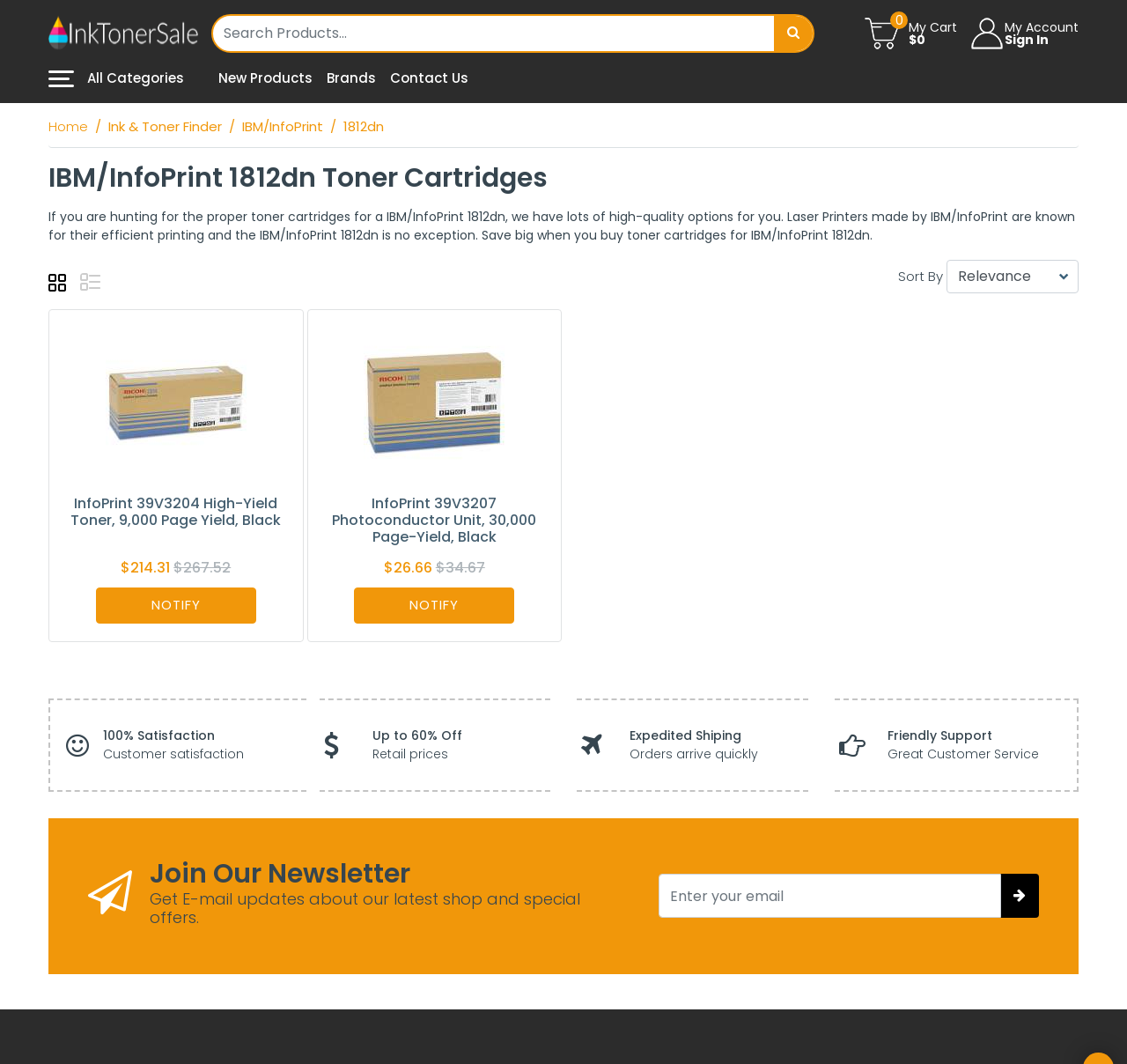How many page yields does the first toner cartridge have?
Respond to the question with a single word or phrase according to the image.

9,000